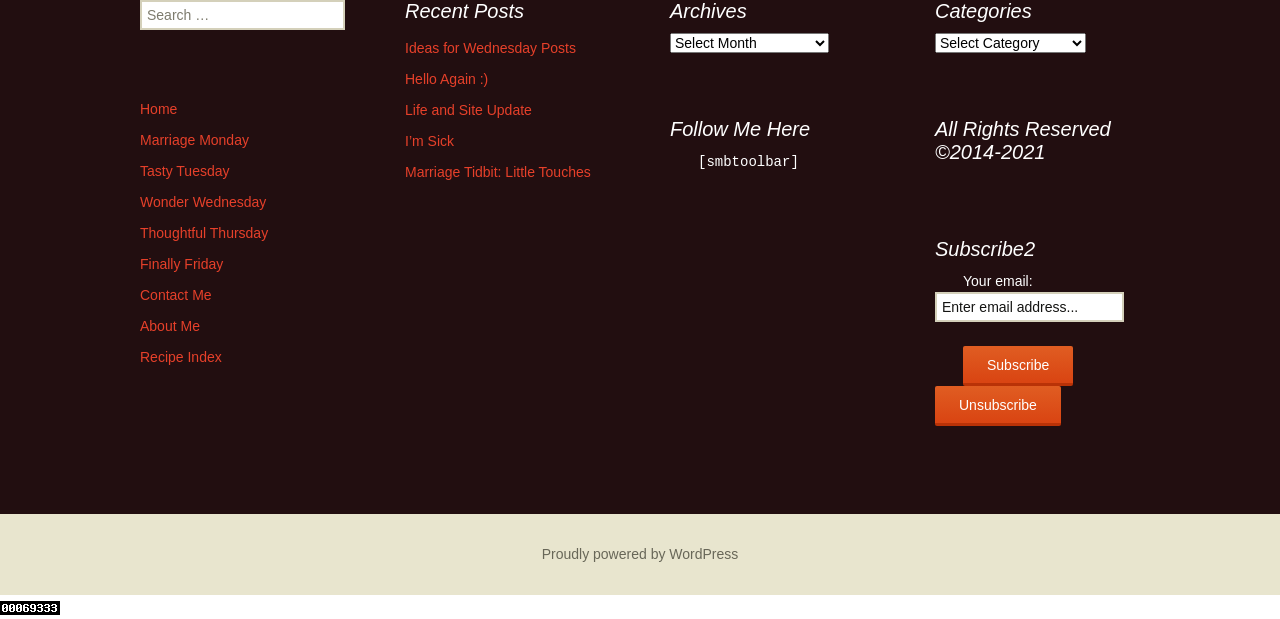Please determine the bounding box coordinates of the element's region to click for the following instruction: "View recent posts".

[0.316, 0.0, 0.477, 0.037]